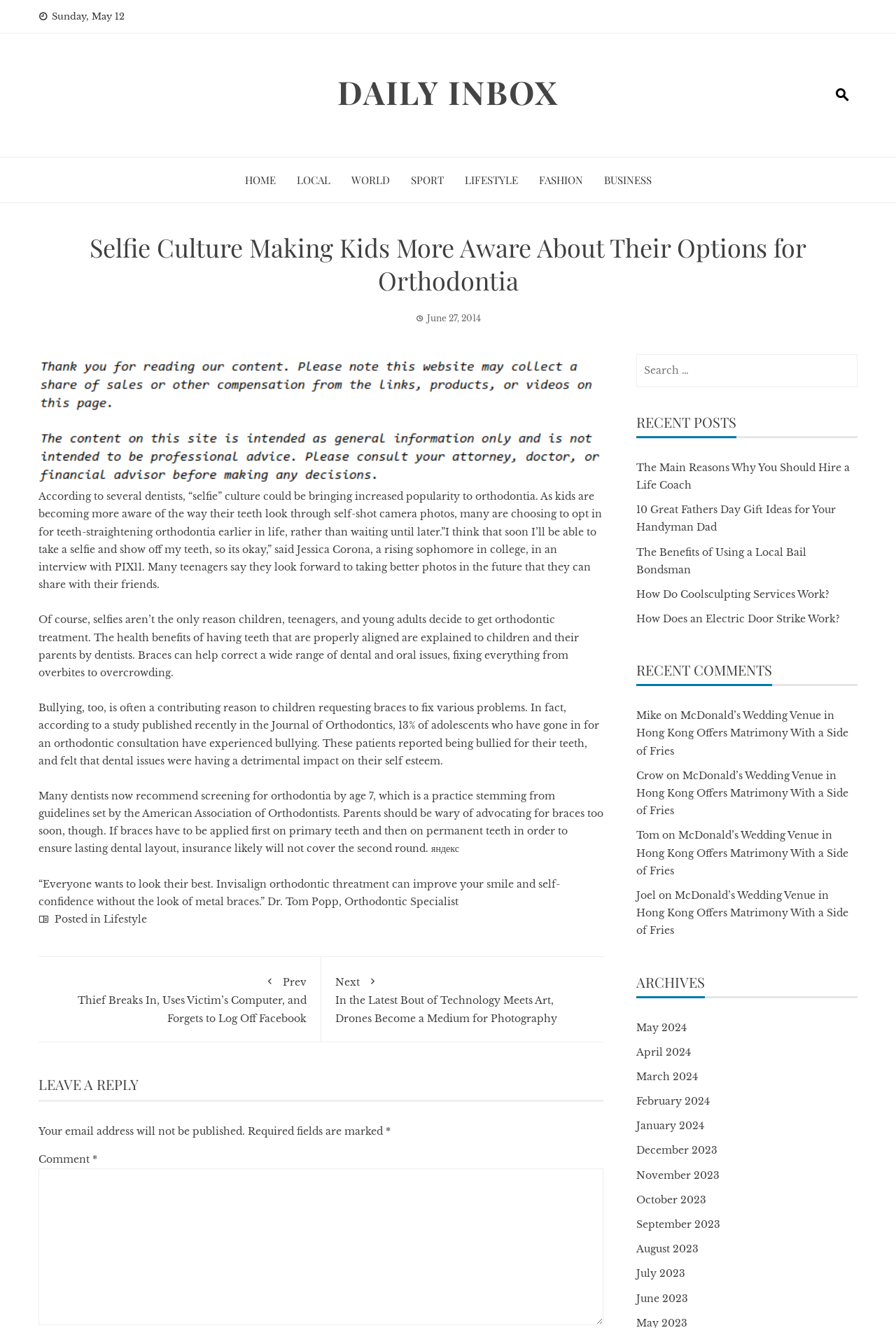Please determine the bounding box coordinates of the clickable area required to carry out the following instruction: "Read the recent post 'The Main Reasons Why You Should Hire a Life Coach'". The coordinates must be four float numbers between 0 and 1, represented as [left, top, right, bottom].

[0.71, 0.347, 0.949, 0.37]